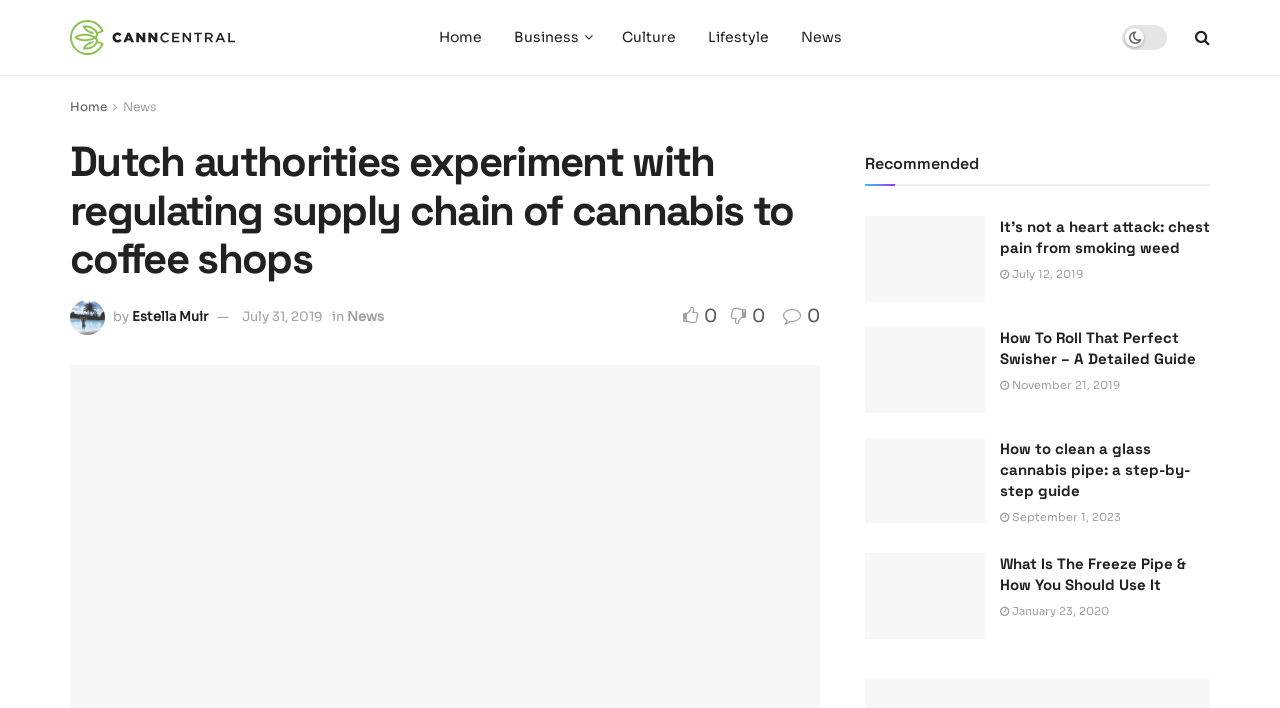Please answer the following question as detailed as possible based on the image: 
What is the category of the recommended article 'It’s not a heart attack: chest pain from smoking weed'?

The recommended article 'It’s not a heart attack: chest pain from smoking weed' has a category label 'News' below its title, indicating that it belongs to the News category.